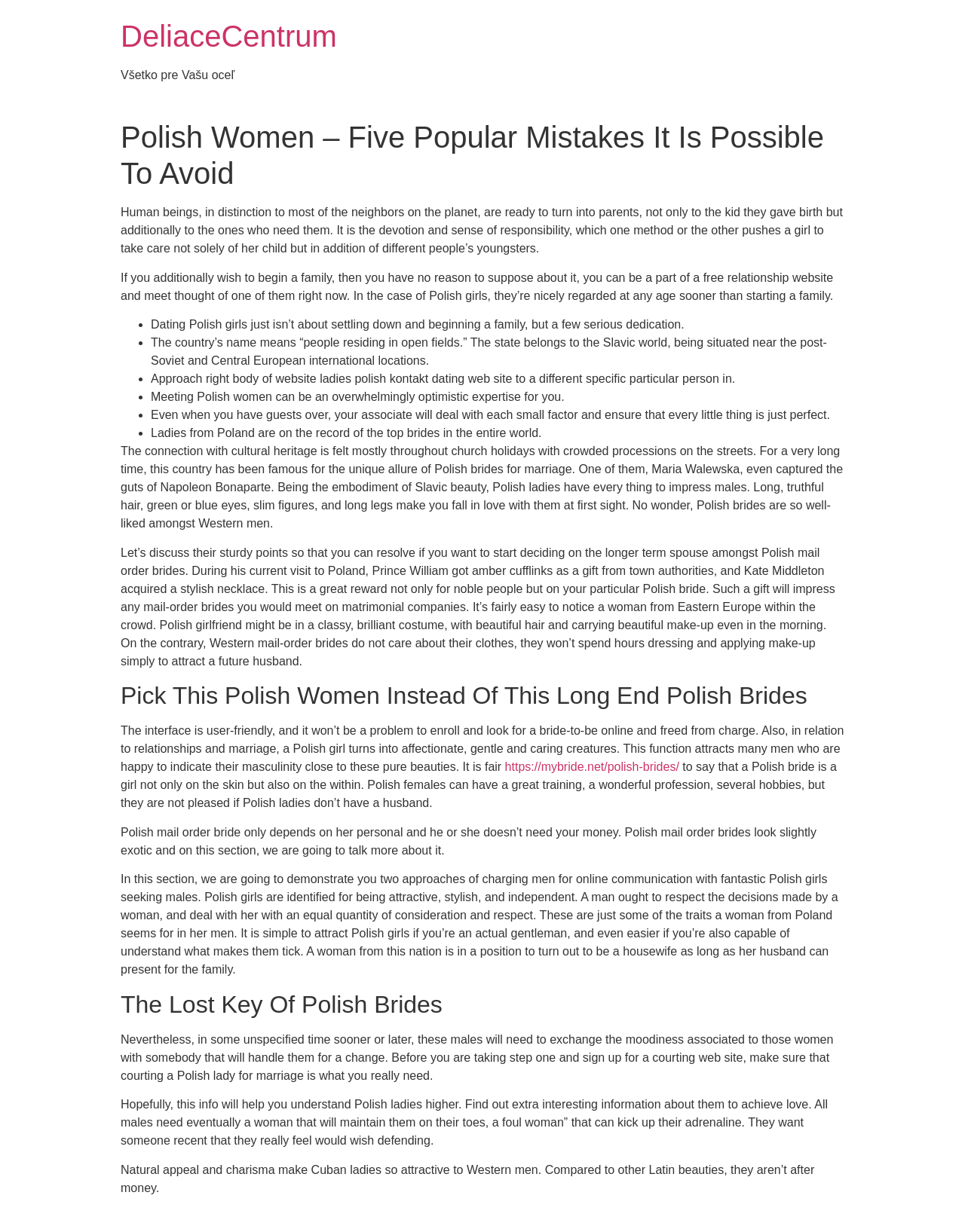Give a short answer using one word or phrase for the question:
What is a characteristic of Polish women?

They are attractive